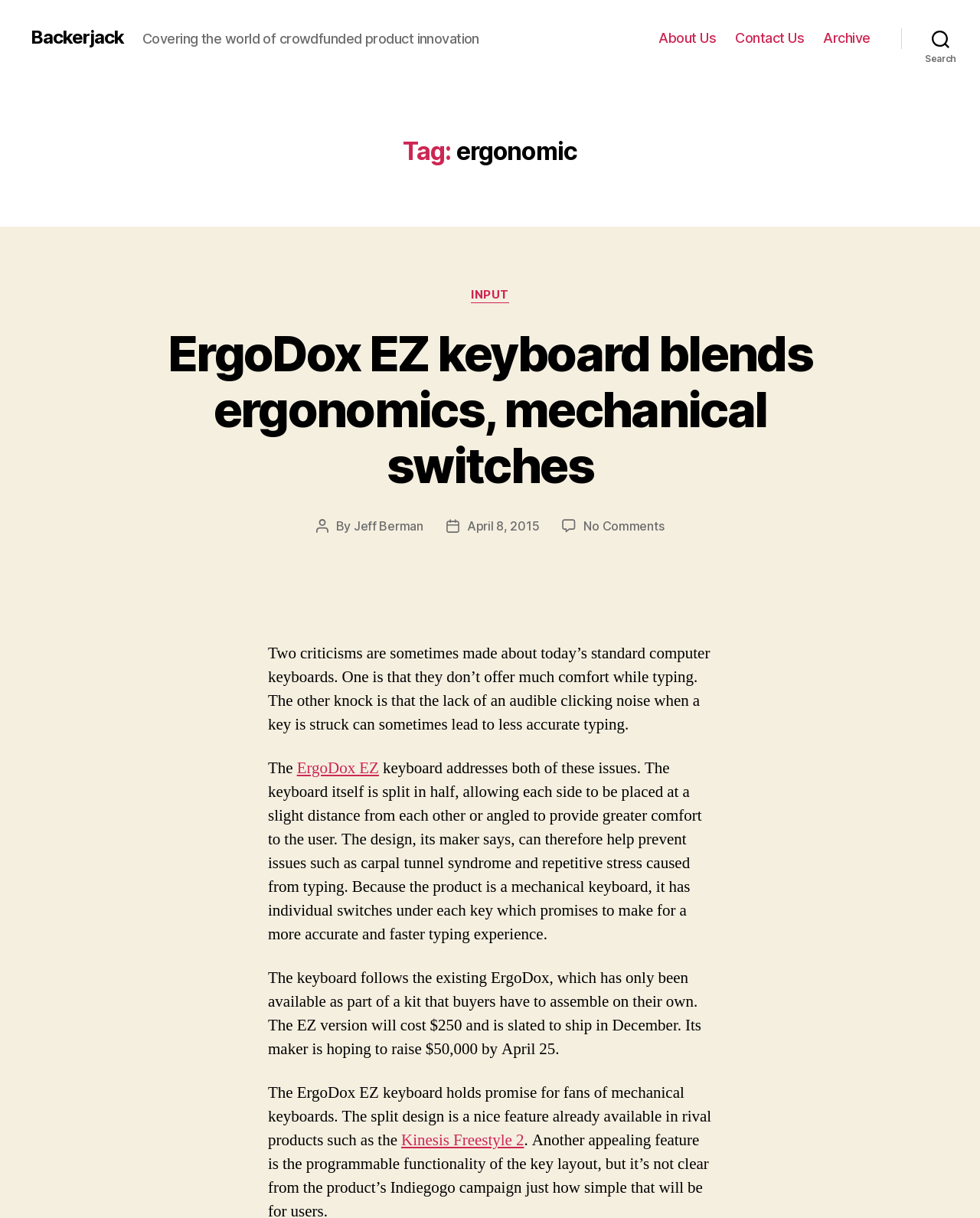What is the expected shipping date of the ErgoDox EZ keyboard?
Refer to the image and provide a one-word or short phrase answer.

December